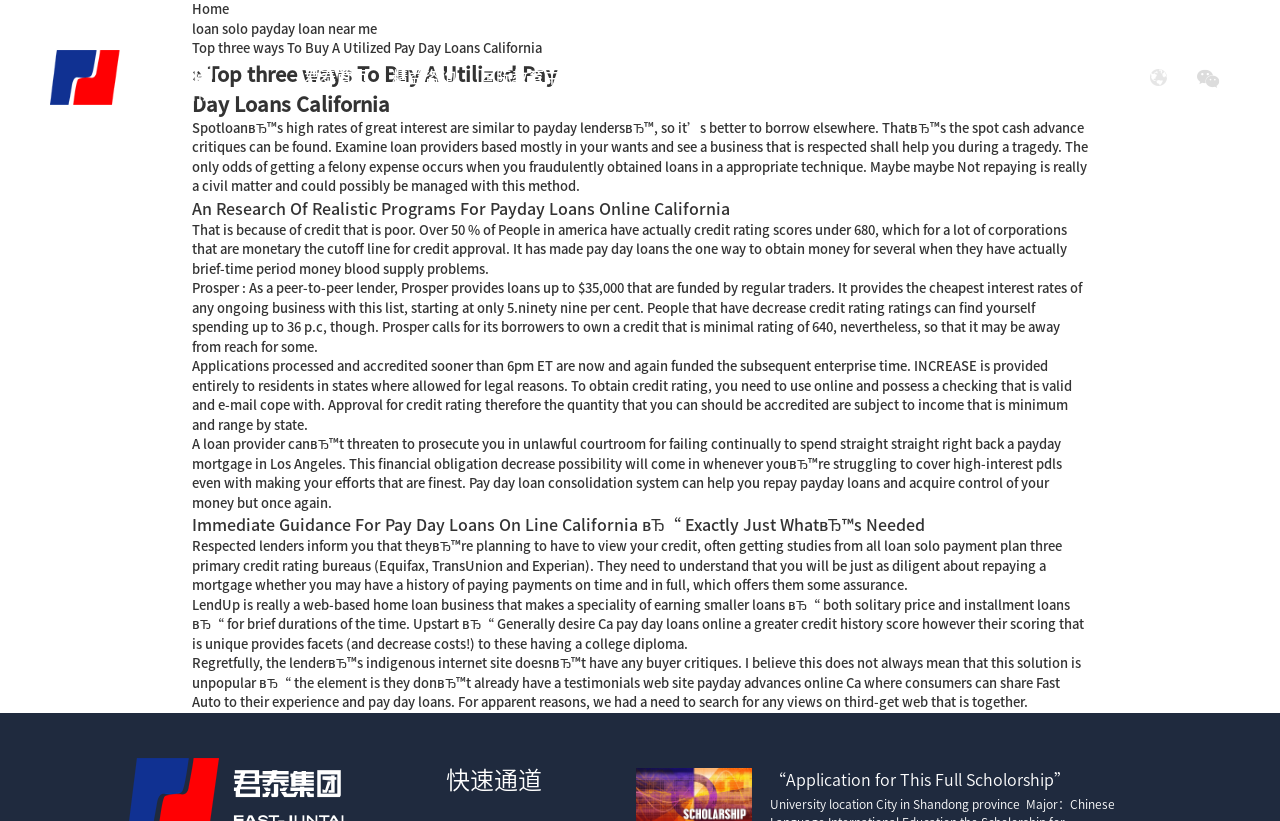Describe the webpage in detail, including text, images, and layout.

This webpage is about a Chinese education group, "北京东方君泰" (Beijing Dongfang Juntai), with a logo at the top left corner. Below the logo, there are several navigation links, including "君泰首页" (Juntai Homepage), "精益咨询" (Jingyi Consulting), "国际教育中心" (International Education Center), "知识产权运营" (Intellectual Property Operation), "关于君泰" (About Juntai), and "职业发展" (Career Development).

On the top right corner, there are three links with no text. Below these links, there are several articles and headings related to payday loans in California. The first heading is "» Top three ways To Buy A Utilized Pay Day Loans California", followed by a paragraph of text discussing the high interest rates of payday lenders. 

The next heading is "An Research Of Realistic Programs For Payday Loans Online California", followed by several paragraphs of text discussing the difficulties of obtaining credit with poor credit scores and the options available, including peer-to-peer lending and payday loan consolidation programs.

Further down the page, there are more headings and paragraphs discussing payday loans, including "Immediate Guidance For Pay Day Loans On Line California – Exactly Just What’s Needed" and "快速通道" (Fast Channel), which appears to be a section related to scholarship applications. There is also a link to "Application for This Full Scholorship" at the bottom of the page.